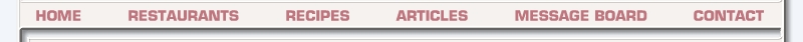Please provide a comprehensive answer to the question based on the screenshot: What is the purpose of the 'CONTACT' menu item?

The 'CONTACT' menu item is strategically placed on the navigation bar, allowing users to easily find a way to get in touch with the platform, whether it's to provide feedback, ask questions, or seek assistance, ensuring a user-friendly interface and a welcoming approach to engaging with diners and food enthusiasts.